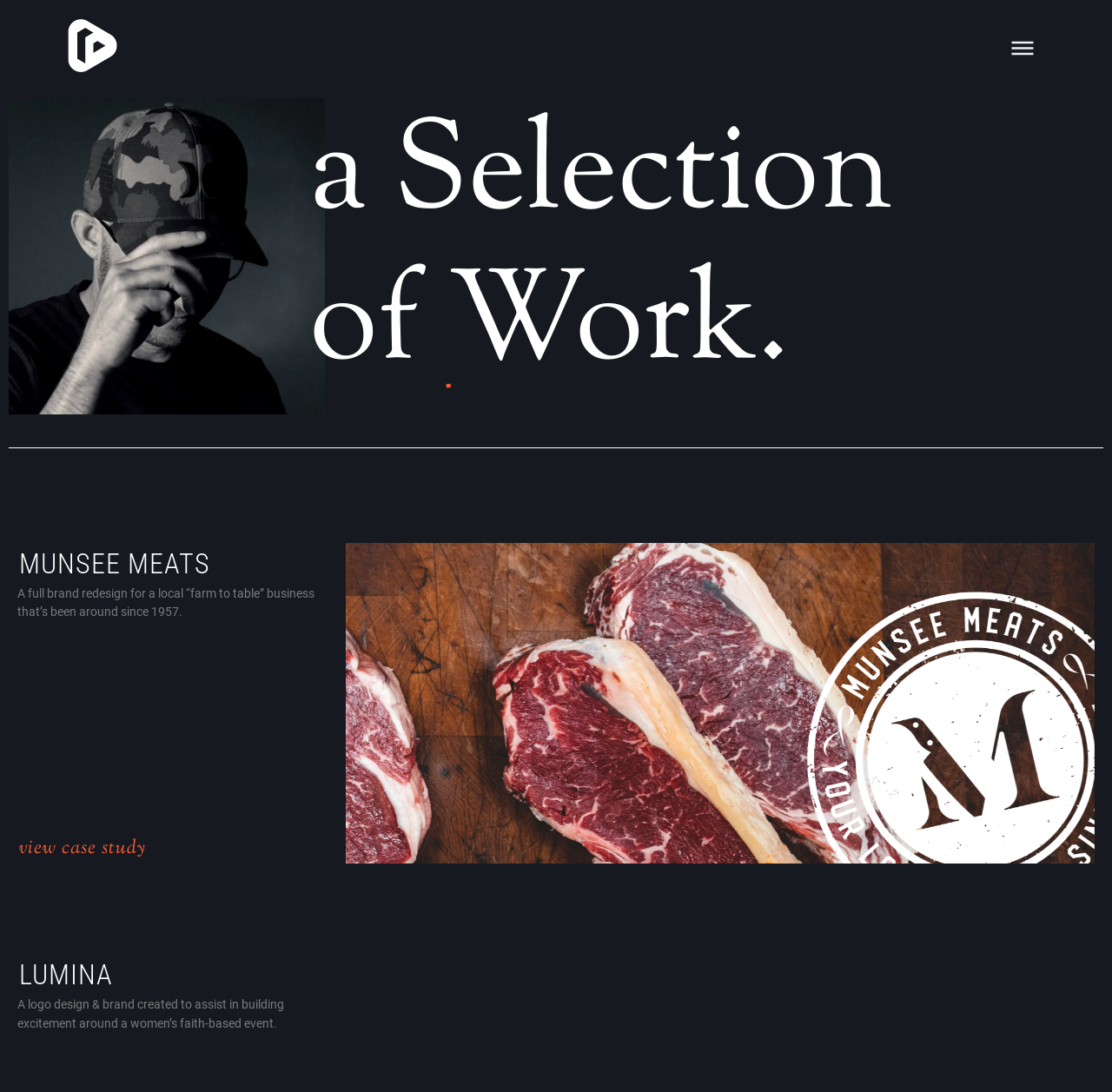Extract the bounding box of the UI element described as: "Lumina".

[0.008, 0.874, 0.109, 0.912]